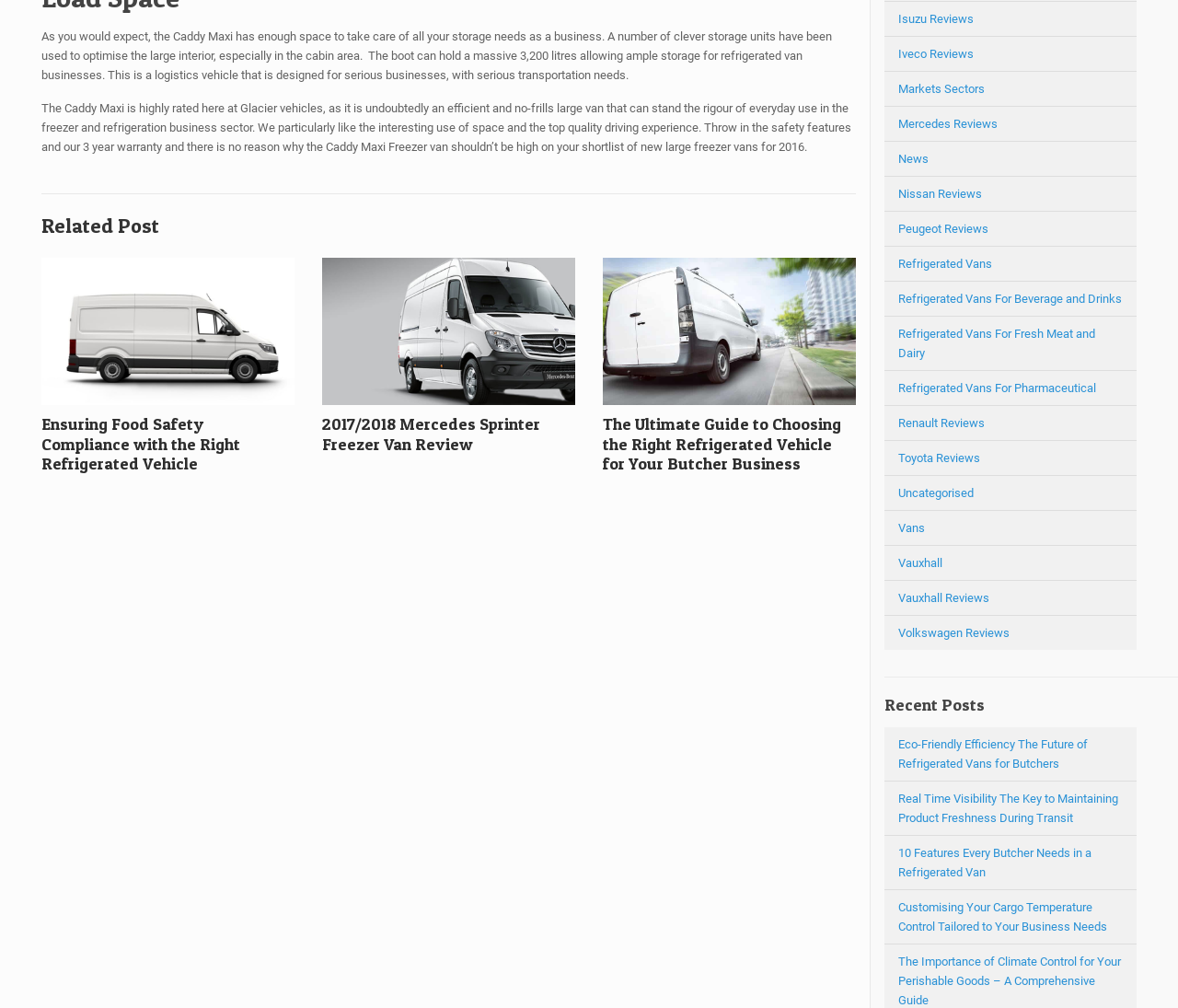What type of businesses is the article discussing?
Give a detailed explanation using the information visible in the image.

Based on the text, it is clear that the article is discussing refrigerated van businesses, particularly those in the freezer and refrigeration industry, such as butchers and pharmaceutical companies.